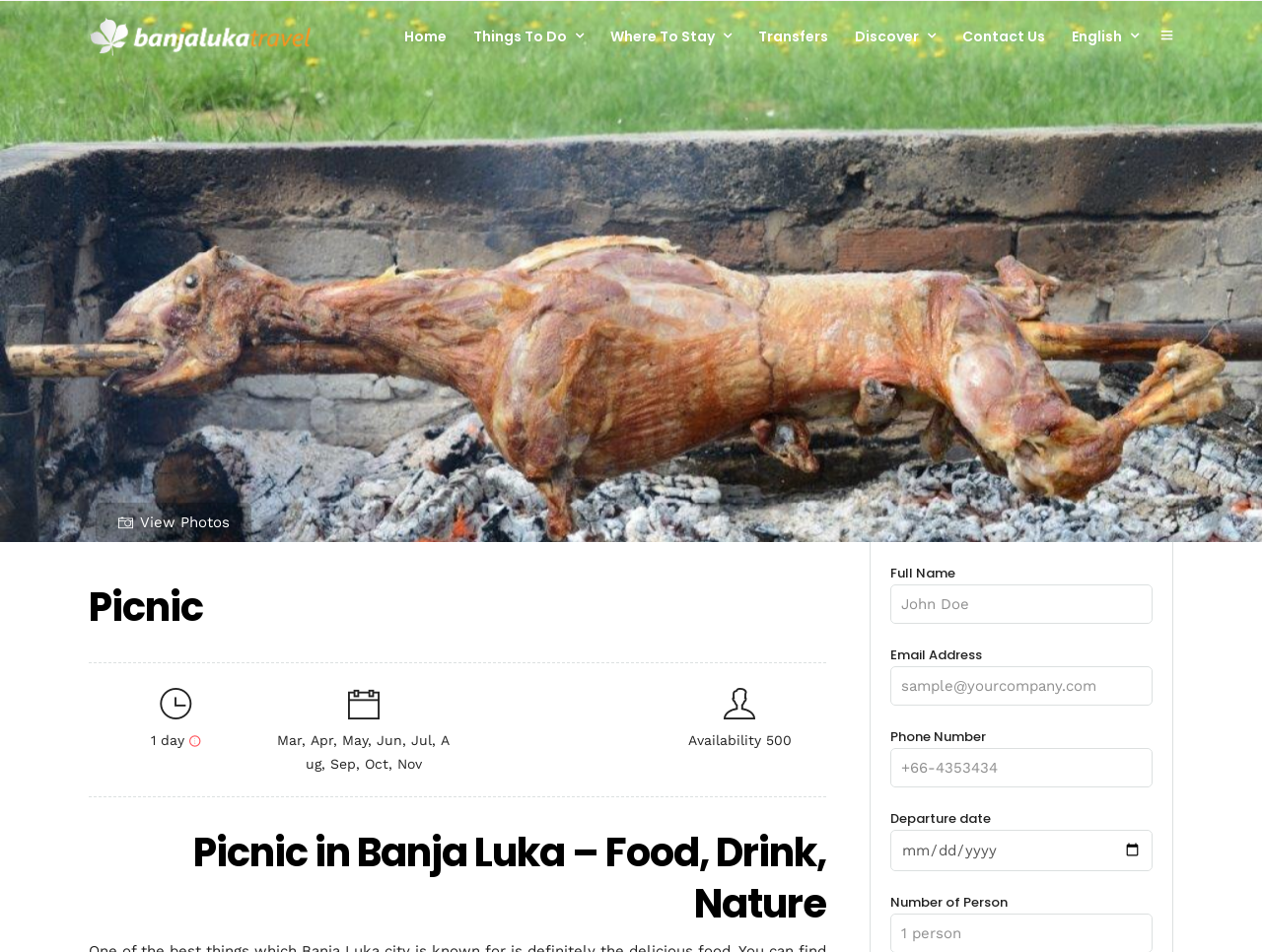Find the bounding box of the UI element described as: "name="tel-729" placeholder="+66-4353434"". The bounding box coordinates should be given as four float values between 0 and 1, i.e., [left, top, right, bottom].

[0.706, 0.785, 0.913, 0.827]